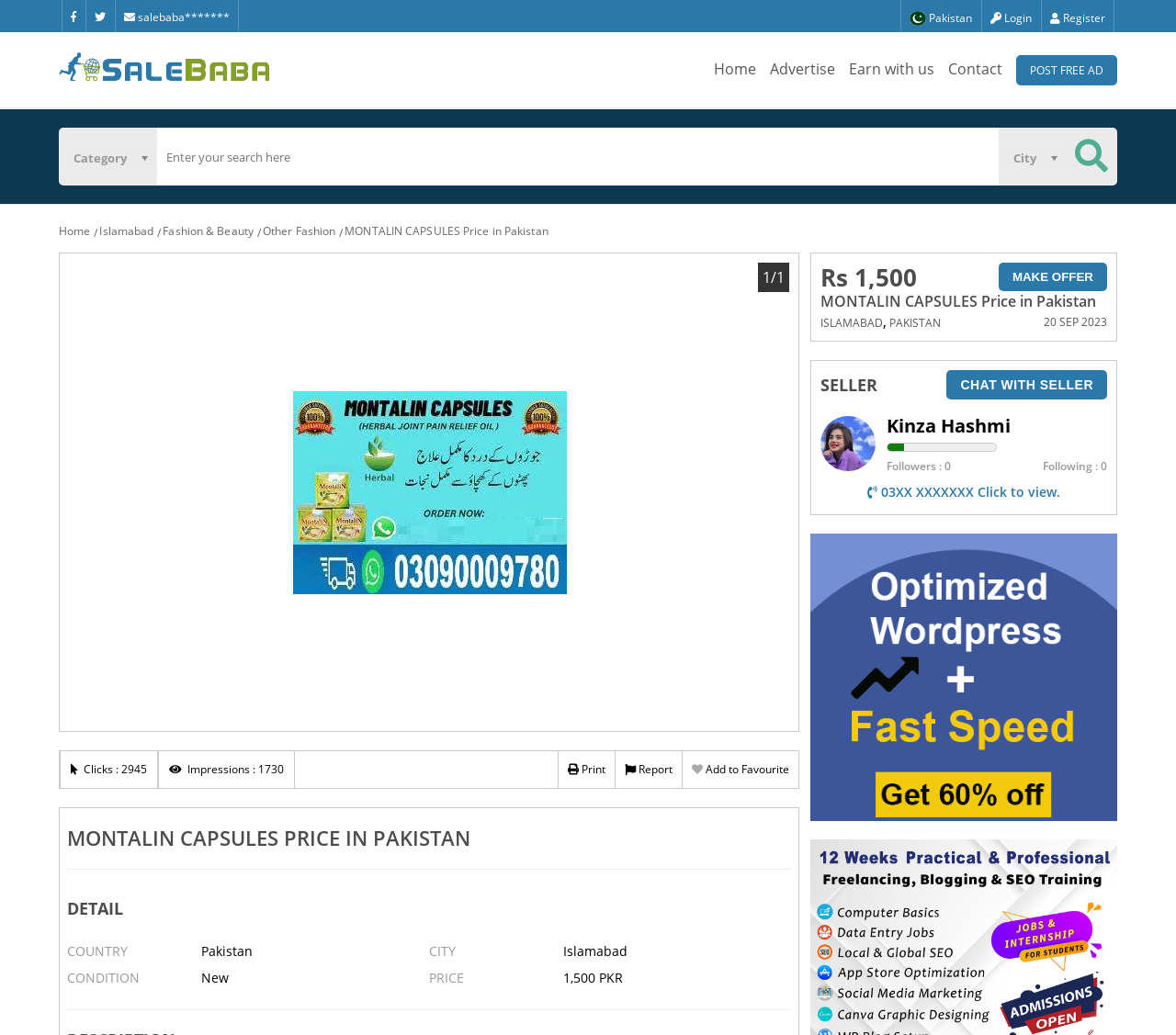What is the number of clicks on the Montalin Capsules ad?
Kindly answer the question with as much detail as you can.

The number of clicks on the Montalin Capsules ad can be found in the webpage by looking at the 'Clicks' section, which is located below the ad details. The number of clicks is listed as '2945'.